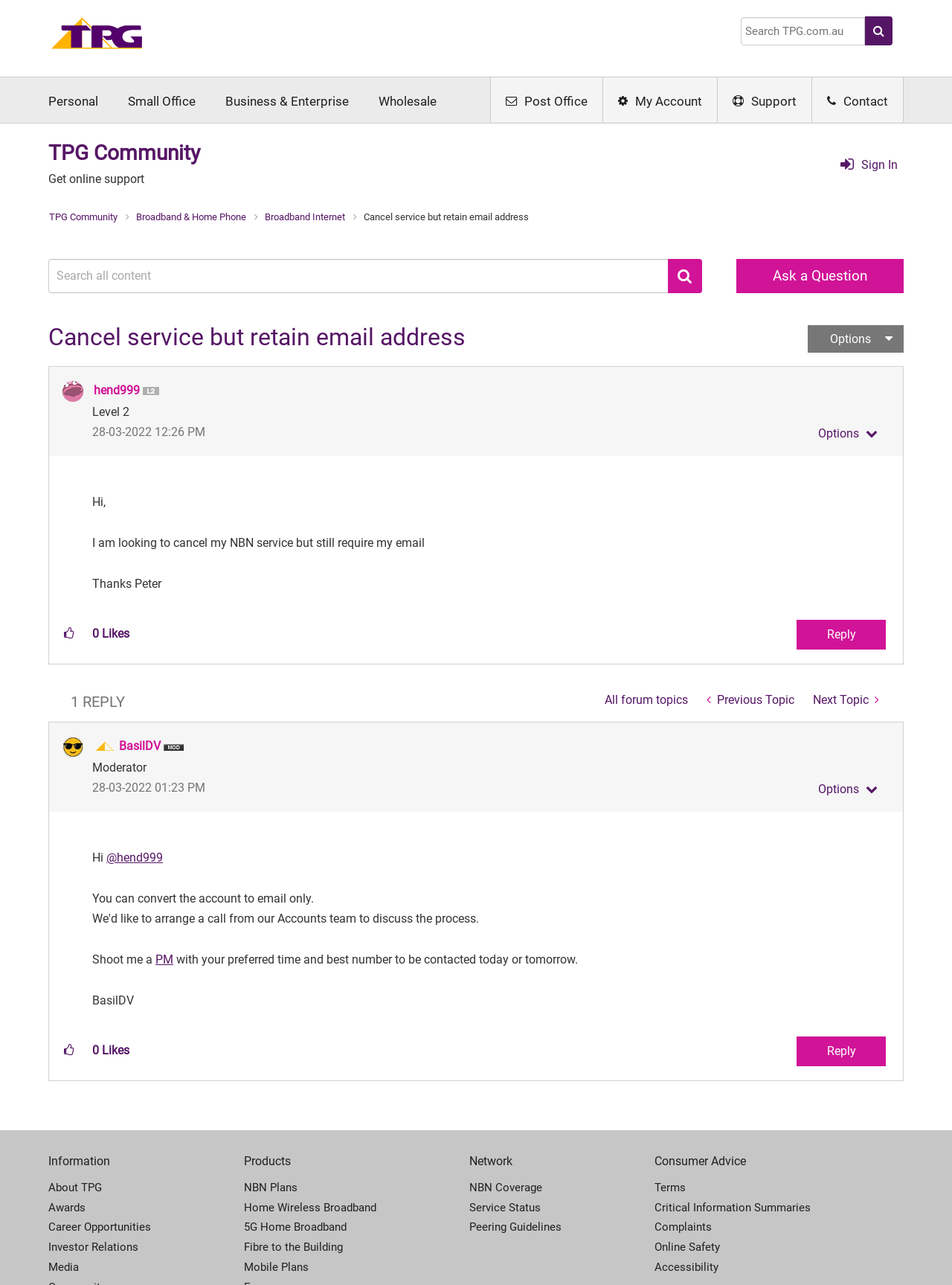Using the information shown in the image, answer the question with as much detail as possible: How many links are there in the navigation?

I counted the links in the navigation section, which are 'TPG Community', 'Broadband & Home Phone', 'Broadband Internet', 'Cancel service but retain email address', 'All forum topics', 'Previous Topic', and 'Next Topic'.